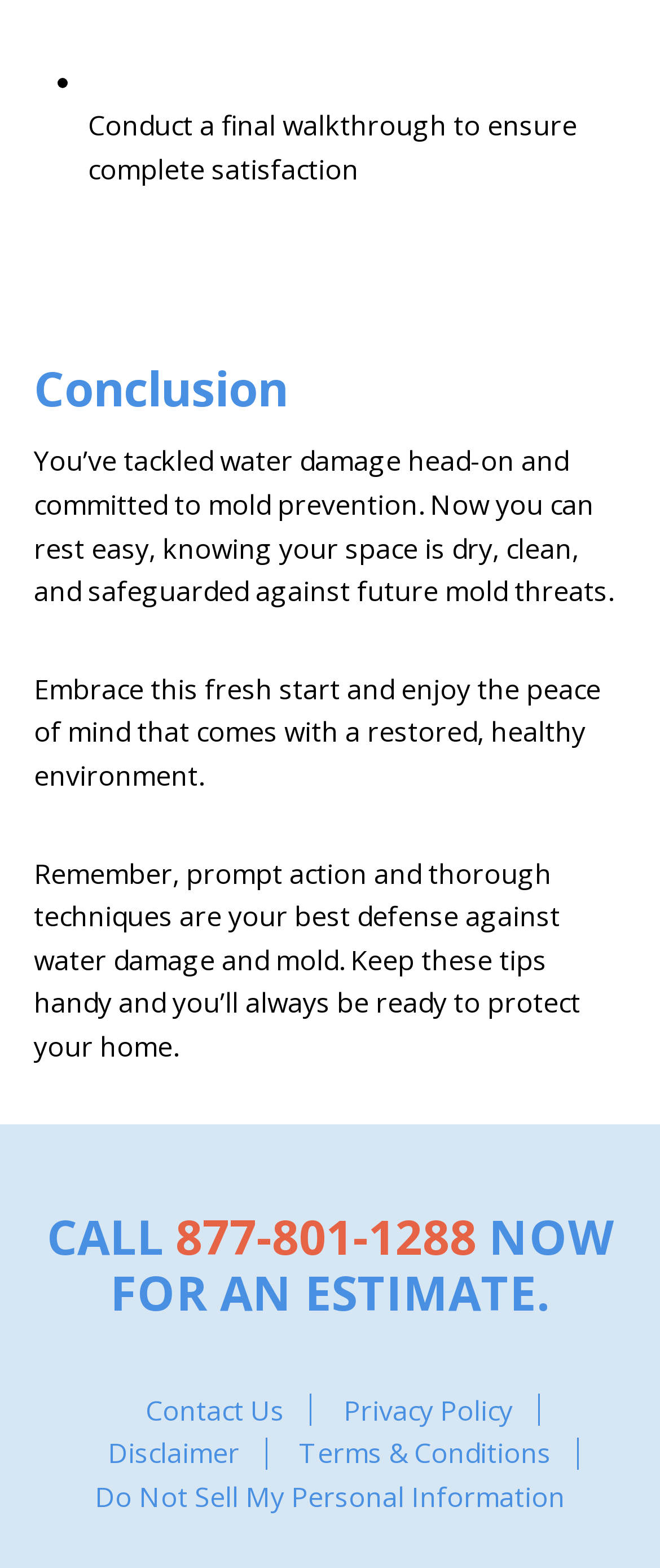What is the phone number to call for an estimate?
Give a comprehensive and detailed explanation for the question.

The phone number to call for an estimate is mentioned in the link element with the text '877-801-1288'. This number is also mentioned in the heading element with the text 'CALL 877-801-1288 NOW FOR AN ESTIMATE'.